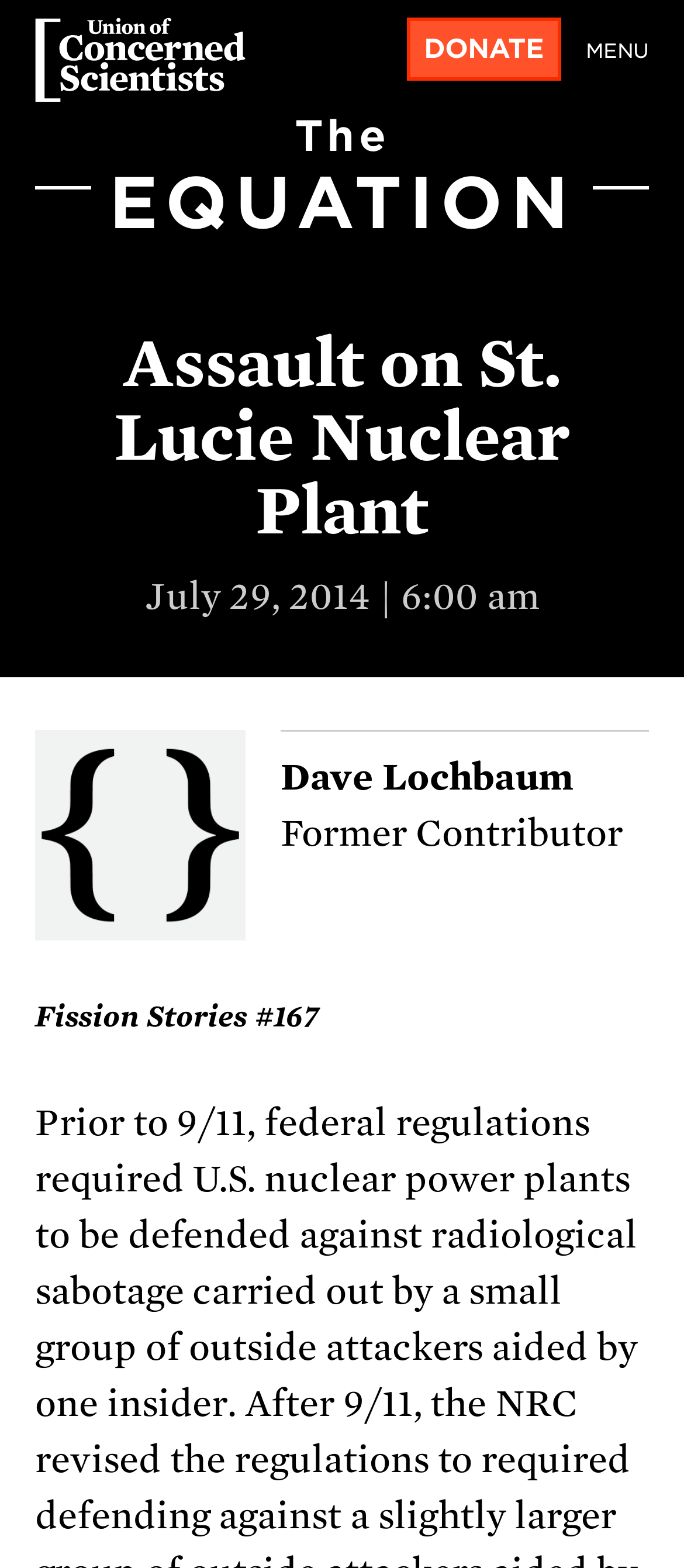What is the name of the nuclear plant mentioned?
Using the image as a reference, answer the question with a short word or phrase.

St. Lucie Nuclear Plant